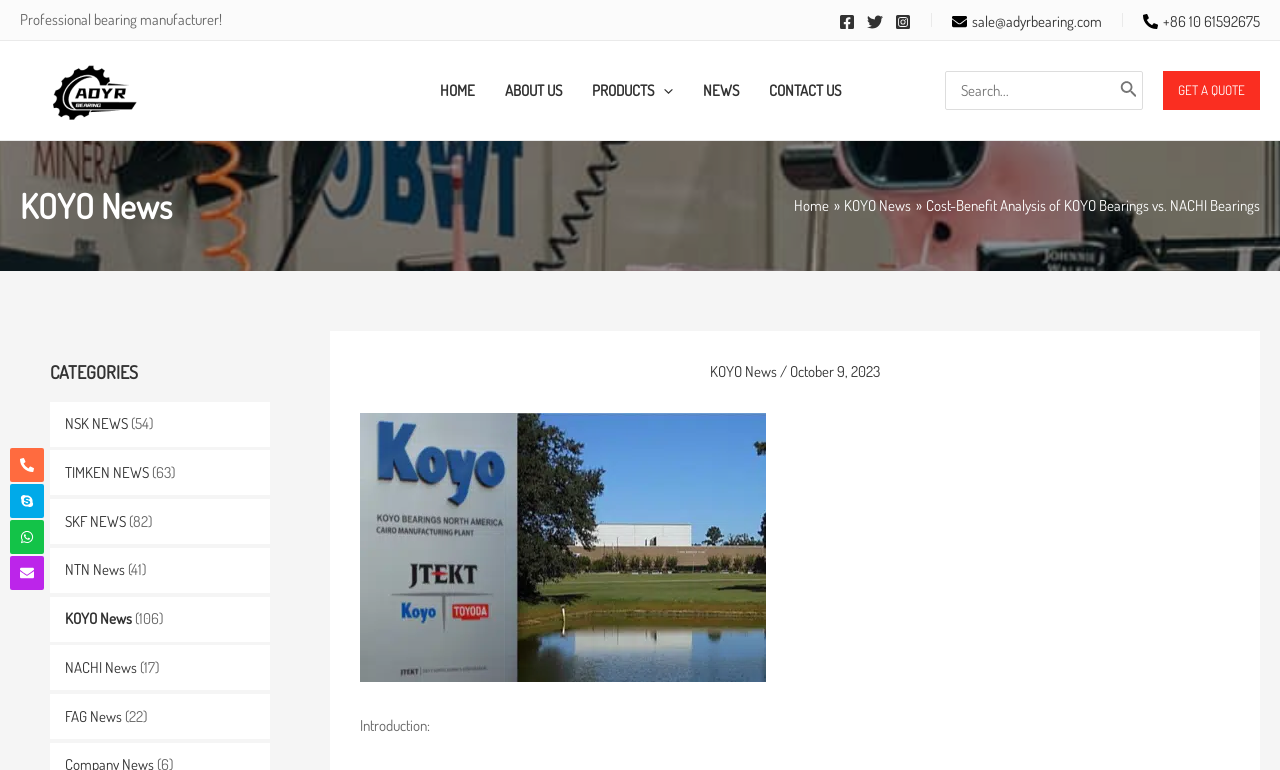What is the purpose of the 'GET A QUOTE' button?
From the image, respond with a single word or phrase.

To get a quote